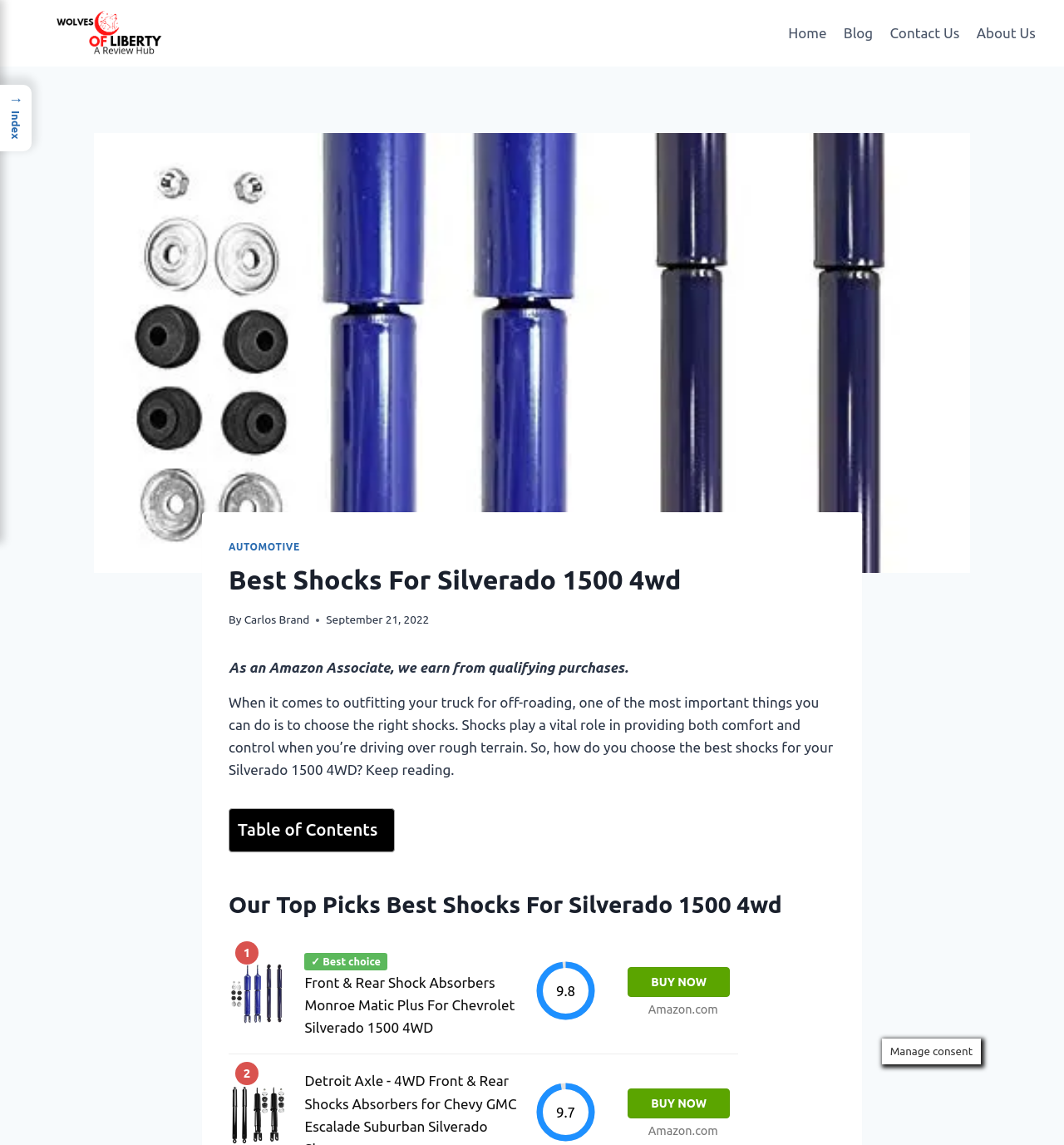Identify the bounding box coordinates of the part that should be clicked to carry out this instruction: "Contact us".

None